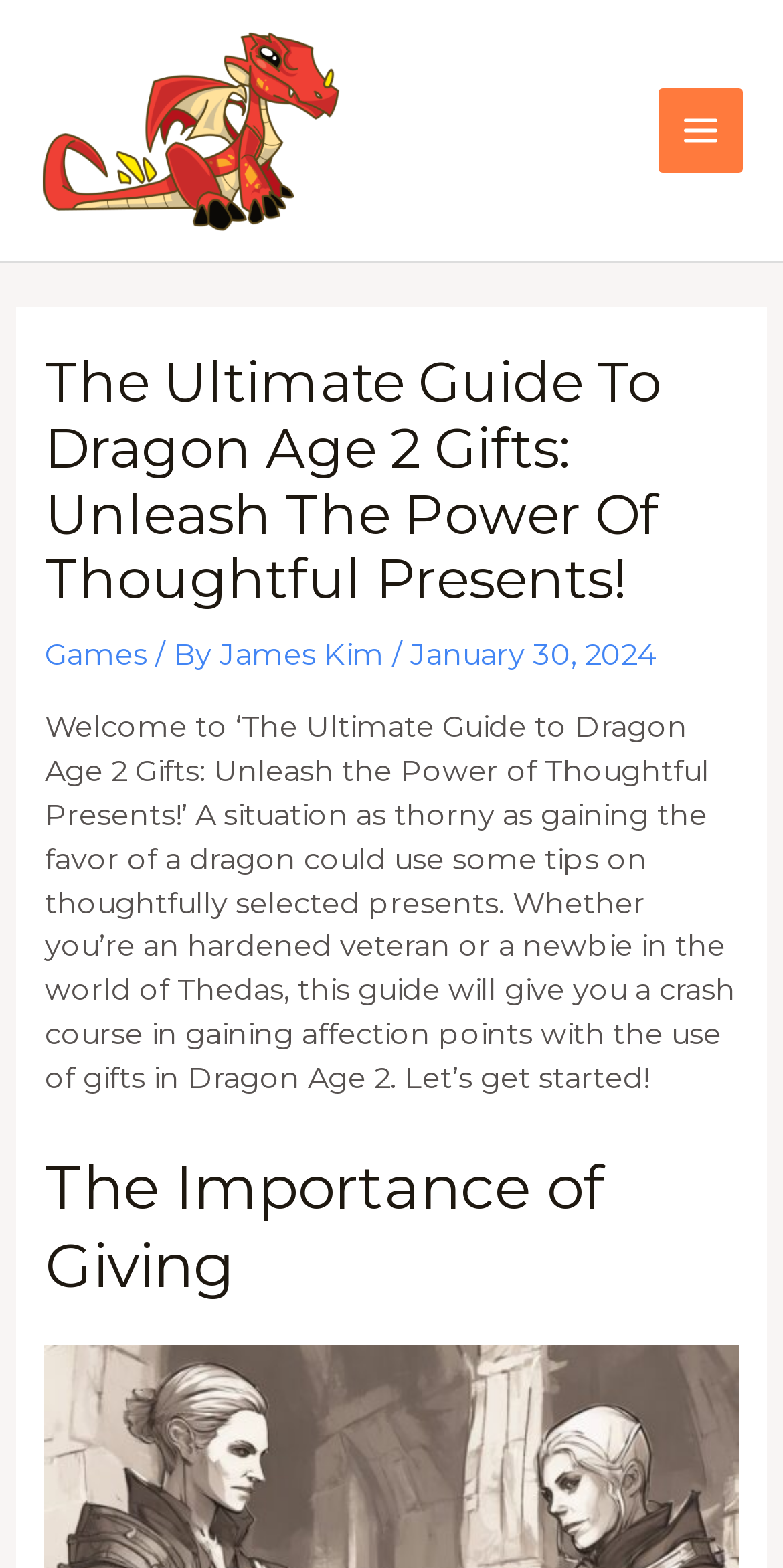Using the information in the image, could you please answer the following question in detail:
Who is the author of the article?

The author of the article is mentioned in the header section of the webpage, where it says 'By James Kim'.